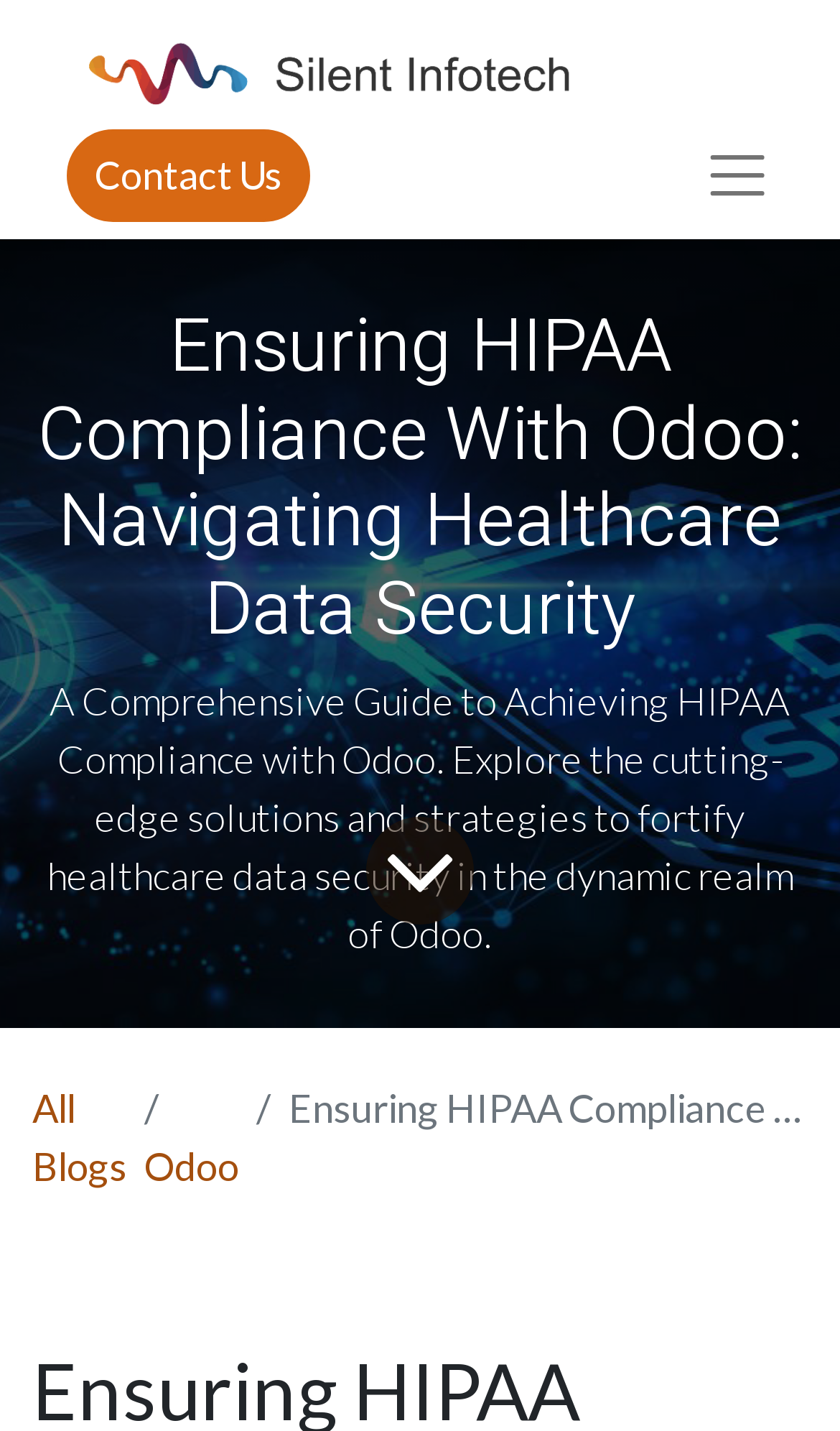Show the bounding box coordinates for the HTML element described as: "The Strawberry Fountain".

None